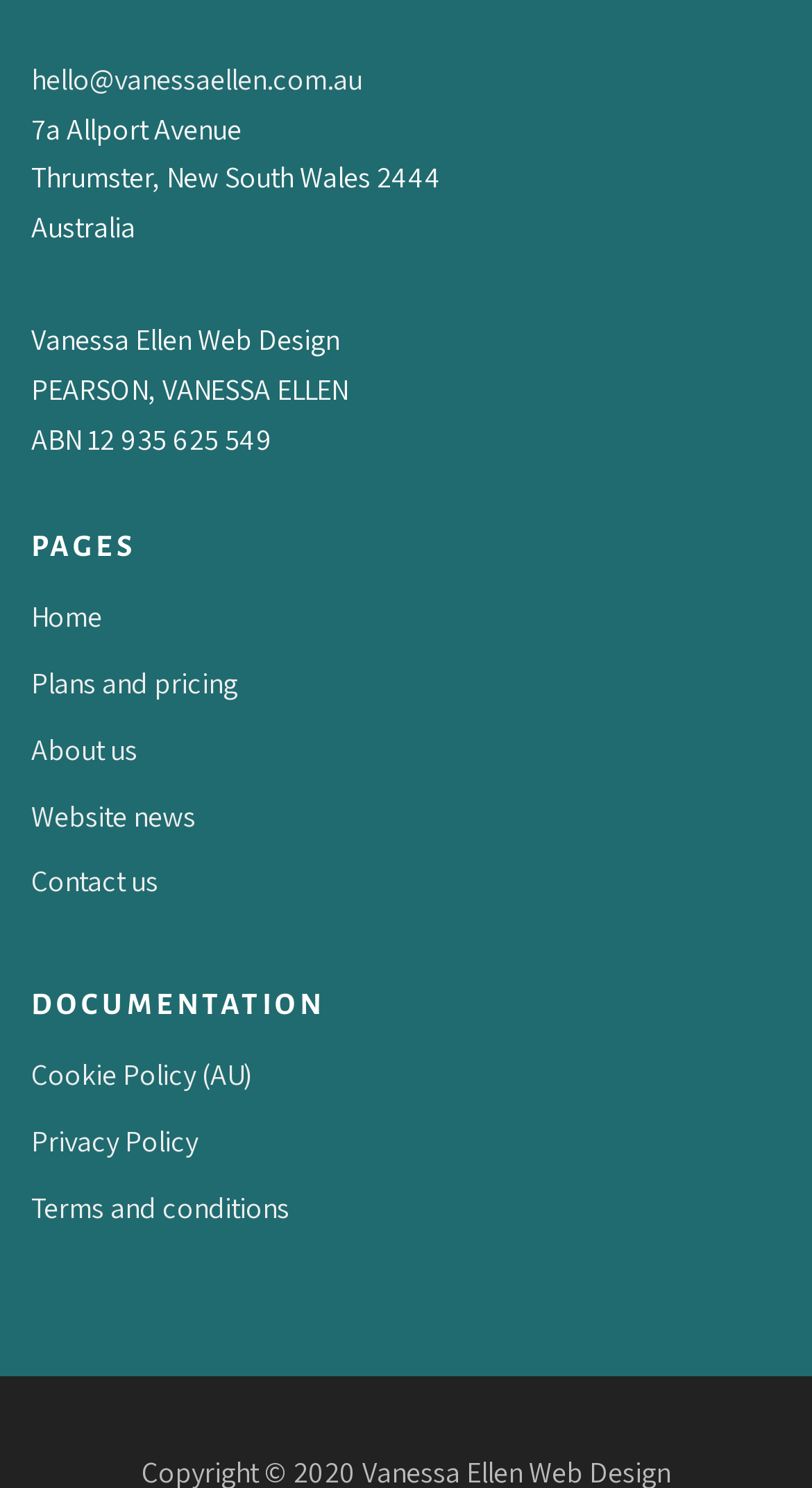Provide the bounding box coordinates for the area that should be clicked to complete the instruction: "Read about the website news".

[0.038, 0.535, 0.241, 0.561]